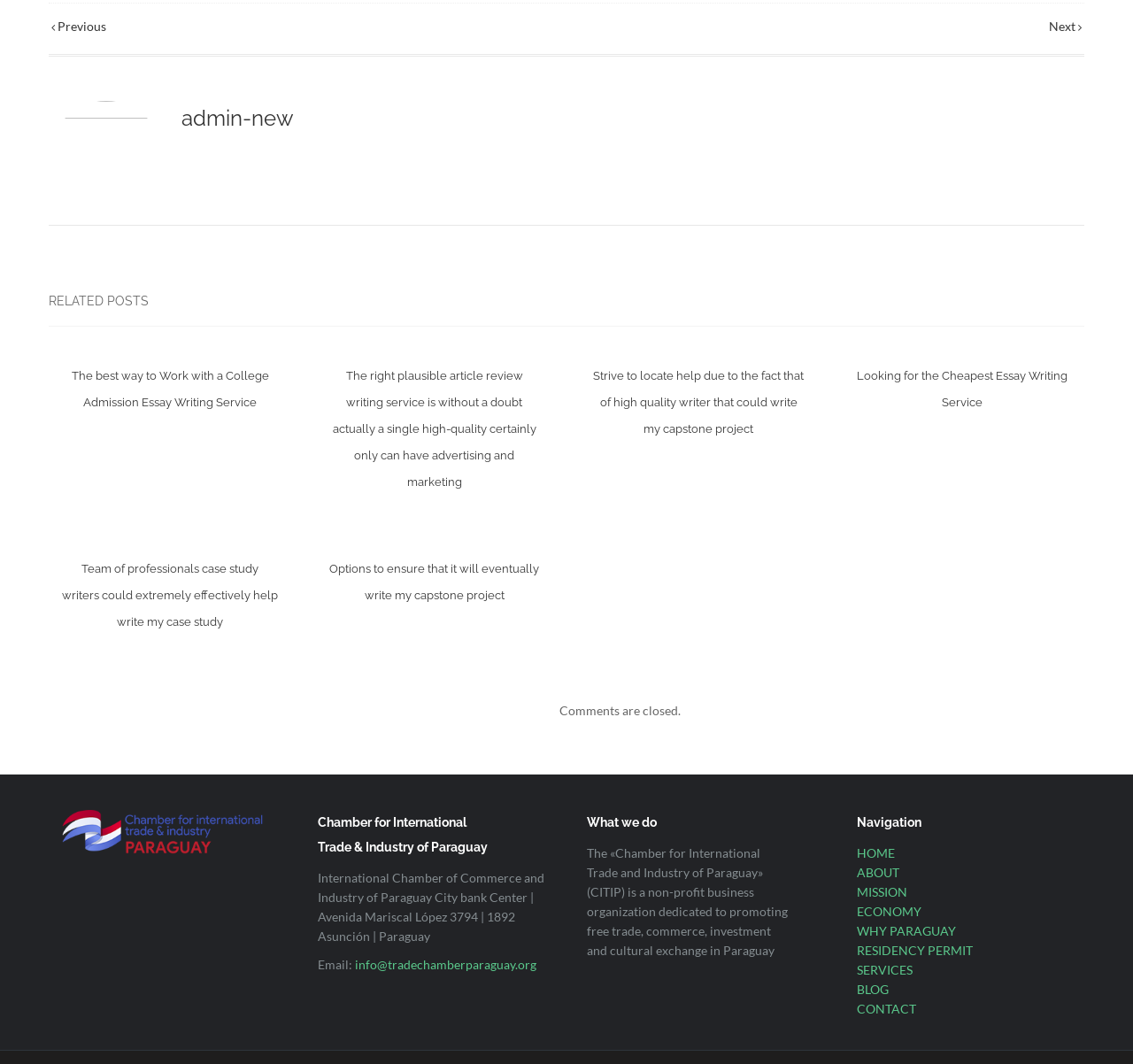What is the address of the organization?
Refer to the image and give a detailed answer to the query.

I found the answer by looking at the static text 'International Chamber of Commerce and Industry of Paraguay City bank Center | Avenida Mariscal López 3794 | 1892 Asunción | Paraguay' which provides the address of the organization.